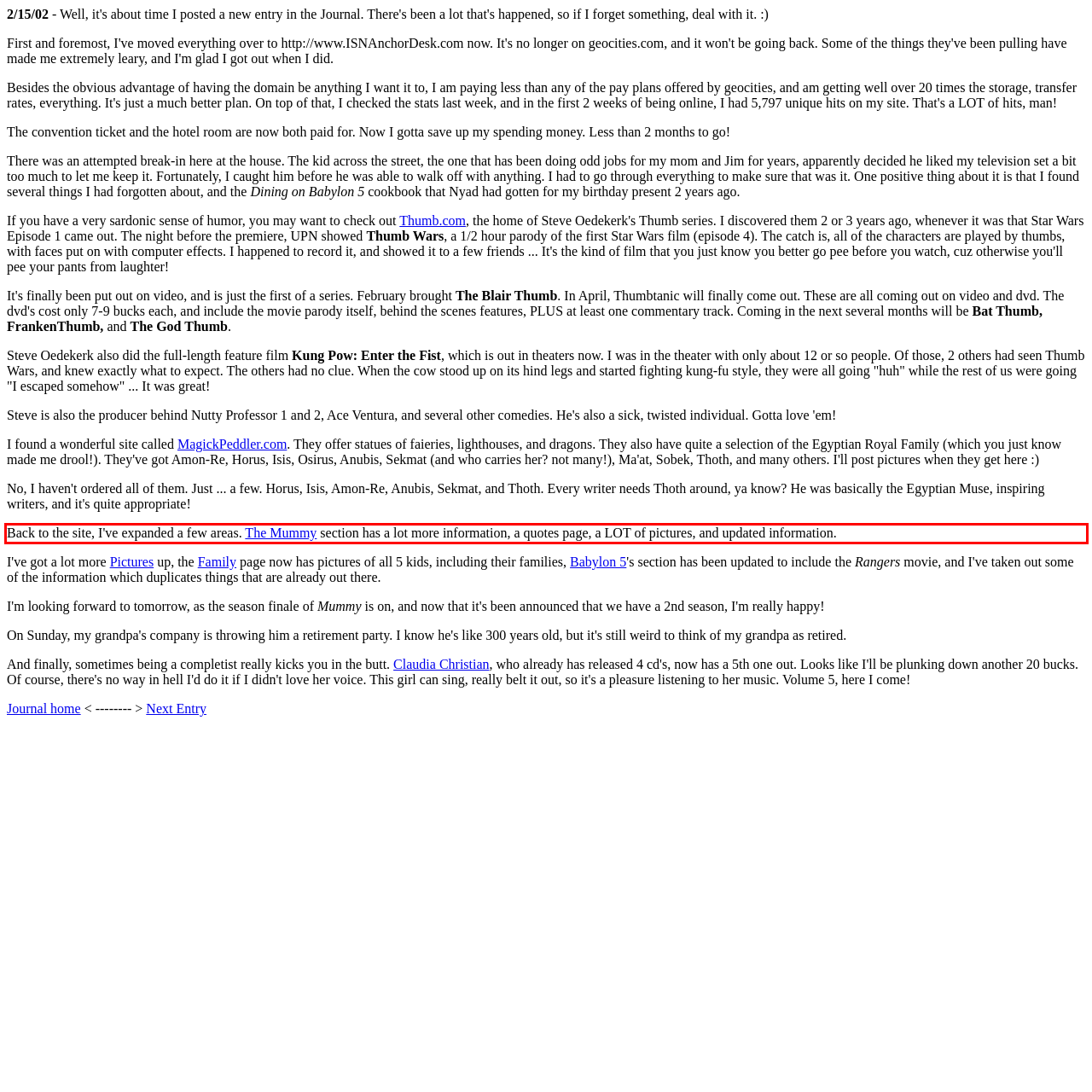Please perform OCR on the text within the red rectangle in the webpage screenshot and return the text content.

Back to the site, I've expanded a few areas. The Mummy section has a lot more information, a quotes page, a LOT of pictures, and updated information.